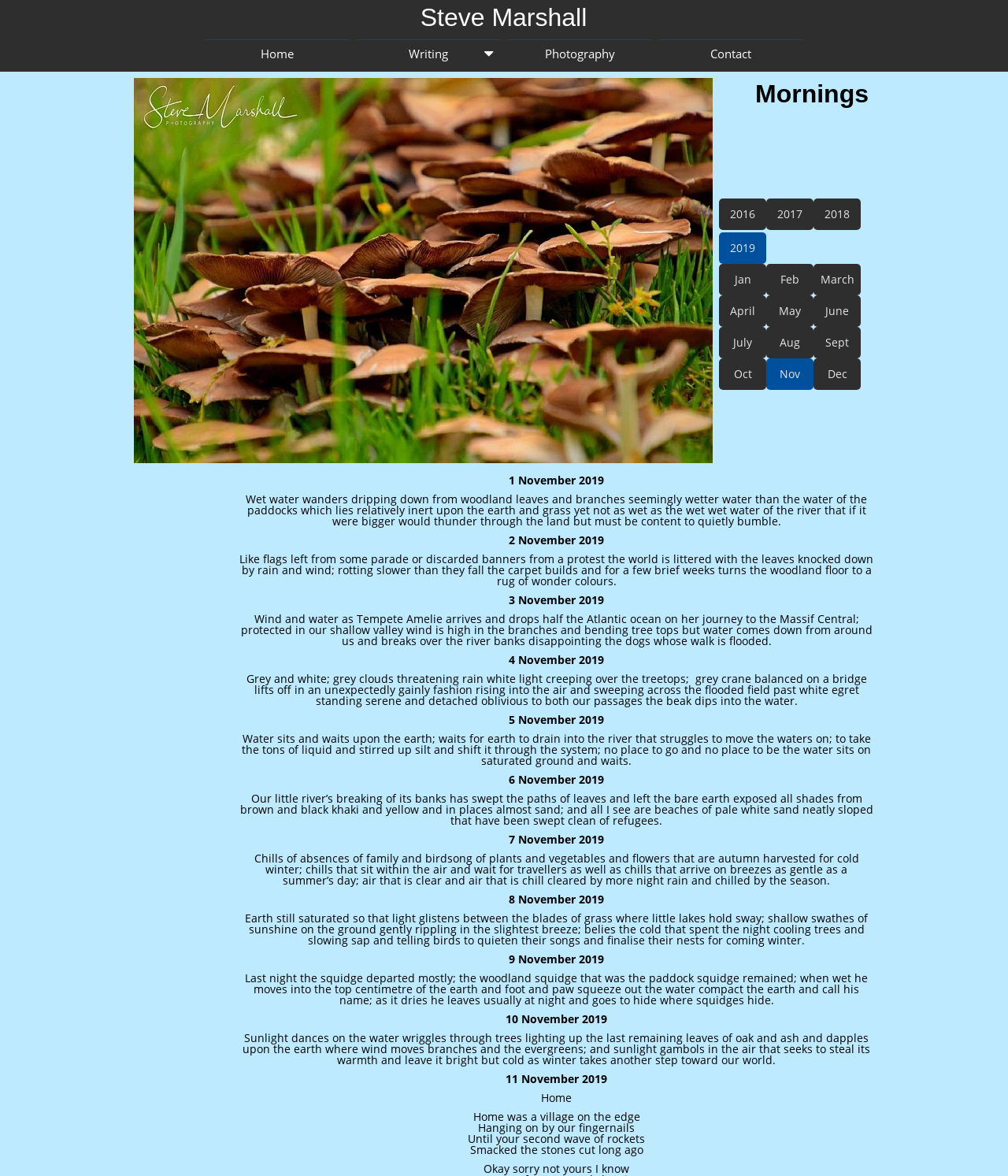Locate the bounding box coordinates of the clickable area to execute the instruction: "Click on 'Photography'". Provide the coordinates as four float numbers between 0 and 1, represented as [left, top, right, bottom].

[0.503, 0.033, 0.647, 0.061]